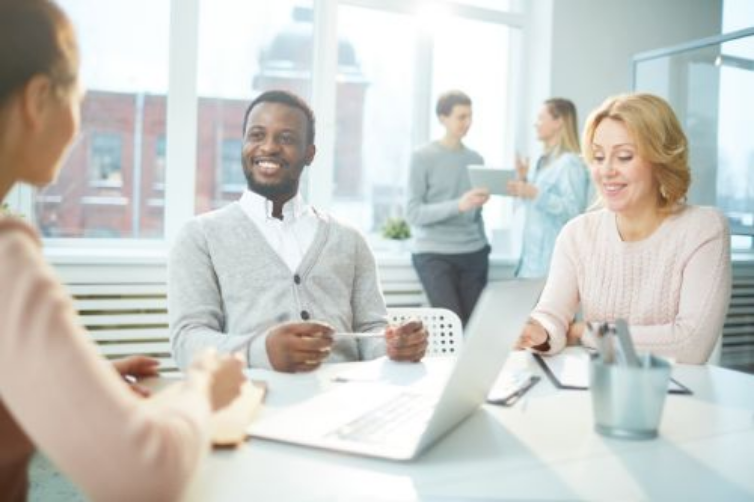Generate a detailed caption for the image.

The image depicts a professional meeting taking place in a bright, modern office space. In the foreground, three individuals are engaged in a discussion around a table. A man in a cozy gray cardigan is smiling, exuding warmth and approachability as he participates in the conversation. He is sitting across from a woman who is focused on note-taking, her arm partially visible, demonstrating an engagement in the dialogue. To the right, another woman is seated, dressed in a light sweater, also smiling as she interacts with the group.

In the background, two people are conversing, one holding a tablet, which suggests a collaborative environment where ideas and technology intersect. The large windows allow natural light to flood the room, contributing to an atmosphere of productivity and openness. This scene captures the essence of teamwork and camaraderie in a contemporary workspace, where diverse individuals are united in pursuit of shared goals.